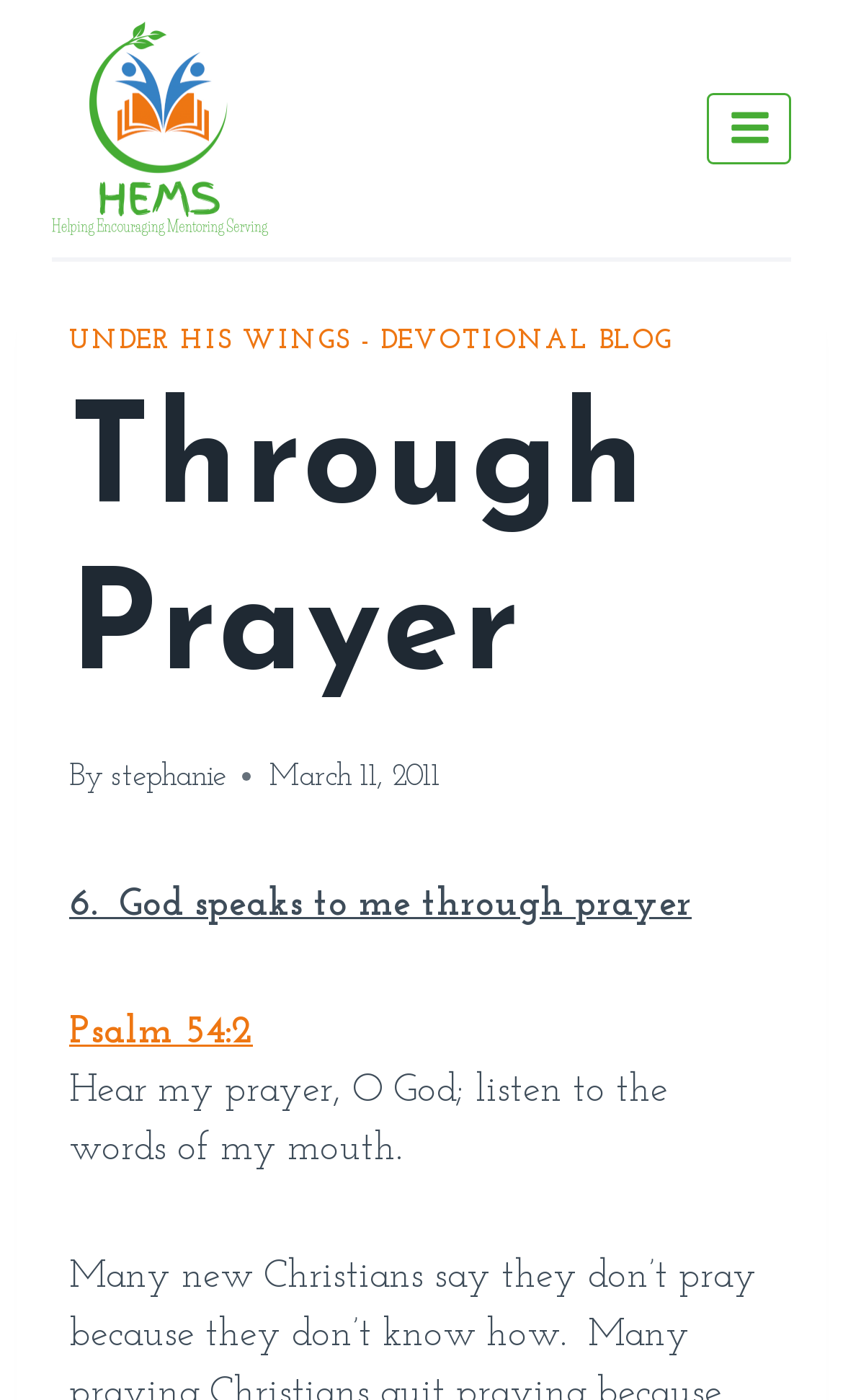What is the Bible verse mentioned in the blog post?
Please craft a detailed and exhaustive response to the question.

I found the answer by looking at the link element with the text 'Psalm 54:2' which is a child of the HeaderAsNonLandmark element.